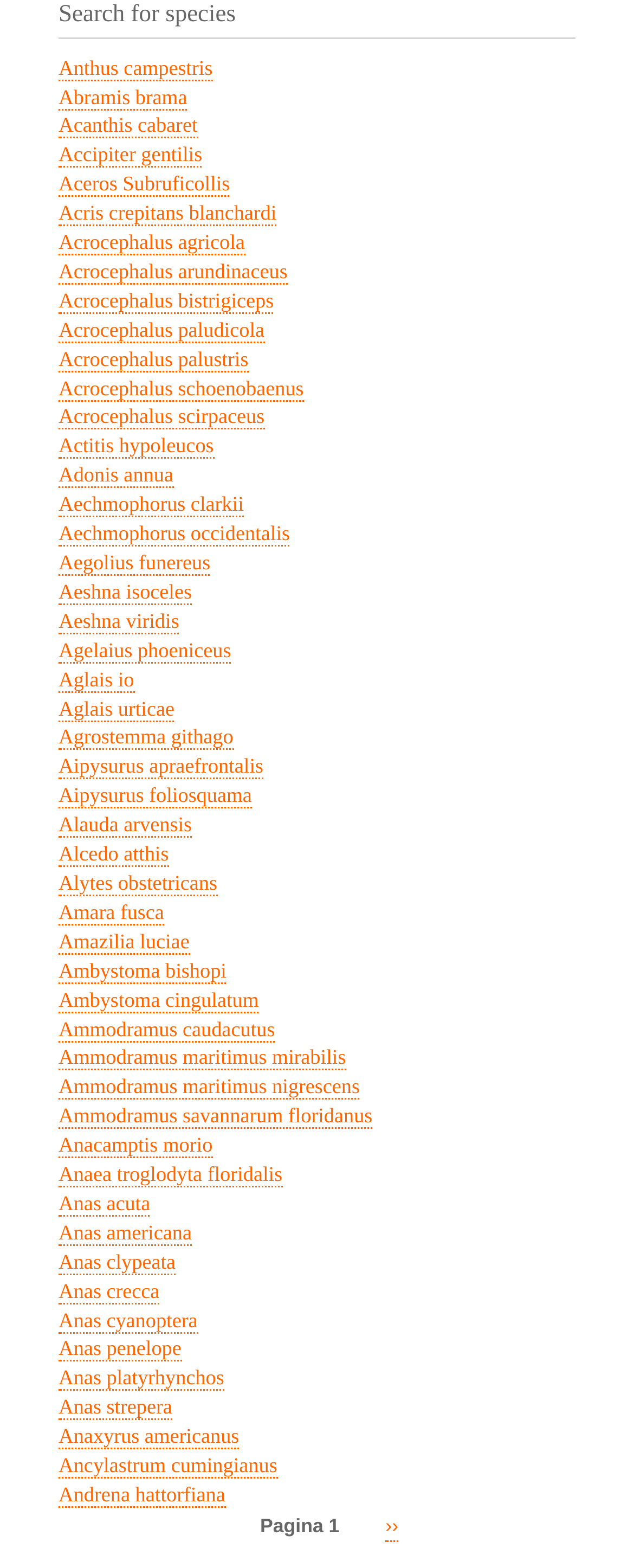Using the element description: "Ammodramus maritimus mirabilis", determine the bounding box coordinates for the specified UI element. The coordinates should be four float numbers between 0 and 1, [left, top, right, bottom].

[0.092, 0.667, 0.546, 0.683]